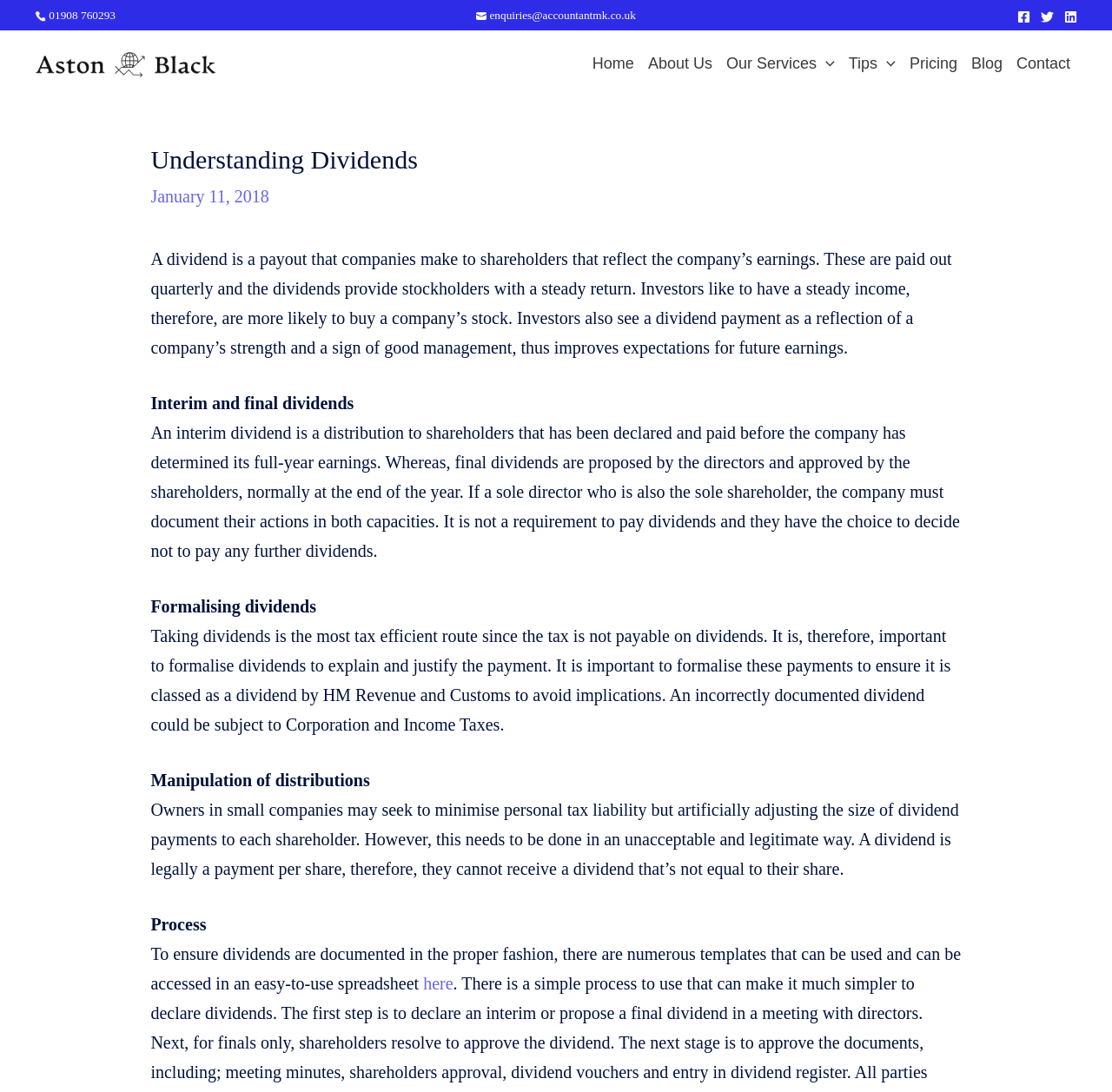What is the recommended way to document dividend payments?
Please elaborate on the answer to the question with detailed information.

The article suggests using templates to document dividend payments, which can be accessed in an easy-to-use spreadsheet, as mentioned in the section 'Process'.